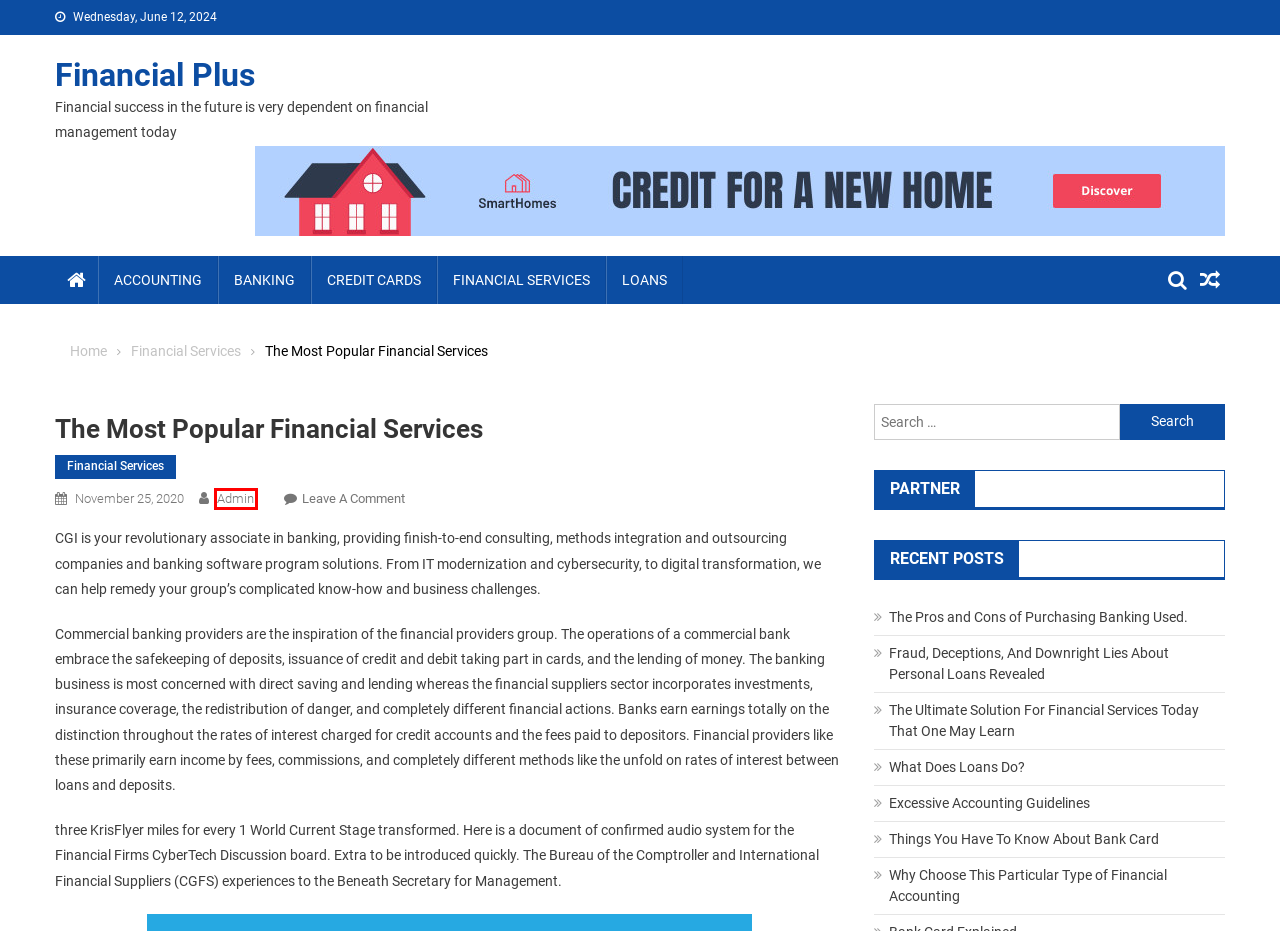You’re provided with a screenshot of a webpage that has a red bounding box around an element. Choose the best matching webpage description for the new page after clicking the element in the red box. The options are:
A. Loans – Financial Plus
B. Credit Cards – Financial Plus
C. Financial Plus – Financial success in the future is very dependent on financial management today
D. Why Choose This Particular Type of Financial Accounting – Financial Plus
E. Fraud, Deceptions, And Downright Lies About Personal Loans Revealed – Financial Plus
F. Excessive Accounting Guidelines – Financial Plus
G. Financial Services – Financial Plus
H. admin – Financial Plus

H